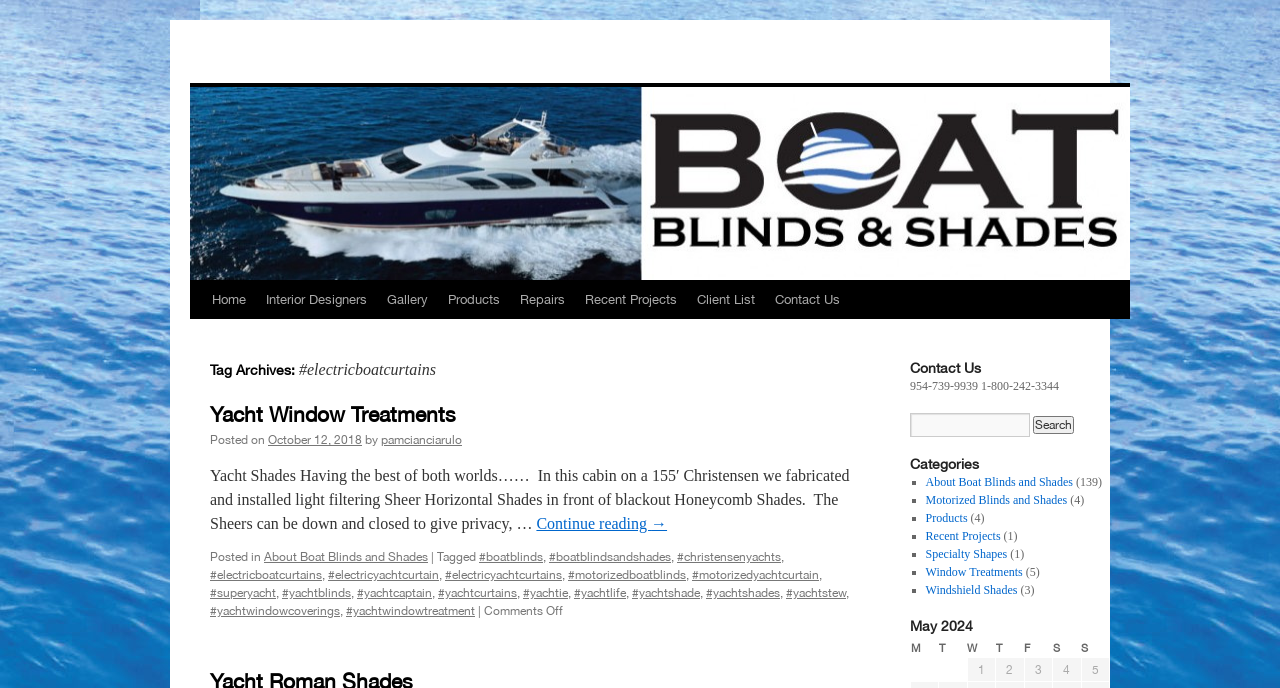What is the contact phone number?
Give a single word or phrase answer based on the content of the image.

954-739-9939